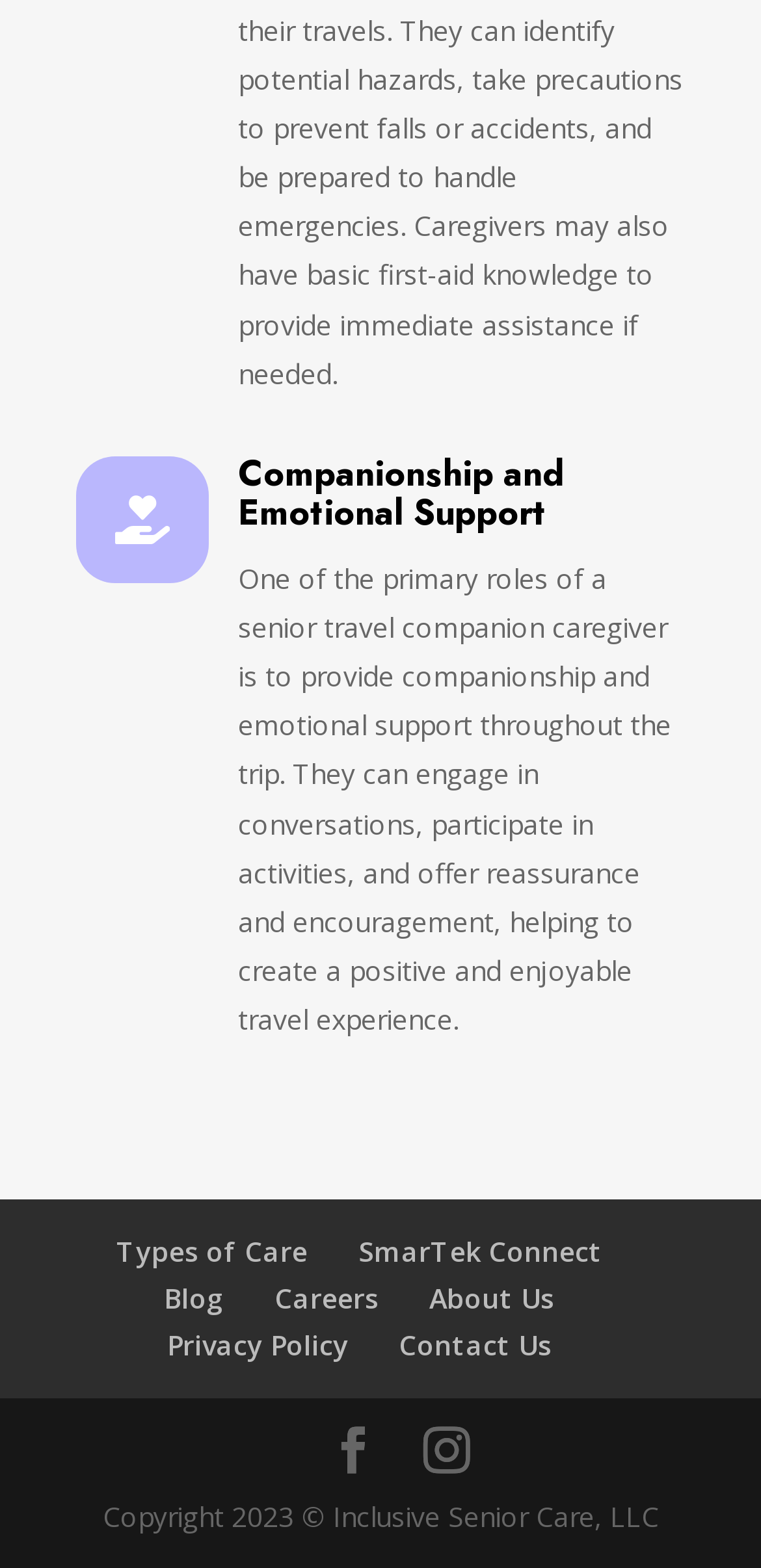What is the copyright year mentioned on the webpage?
From the image, respond using a single word or phrase.

2023